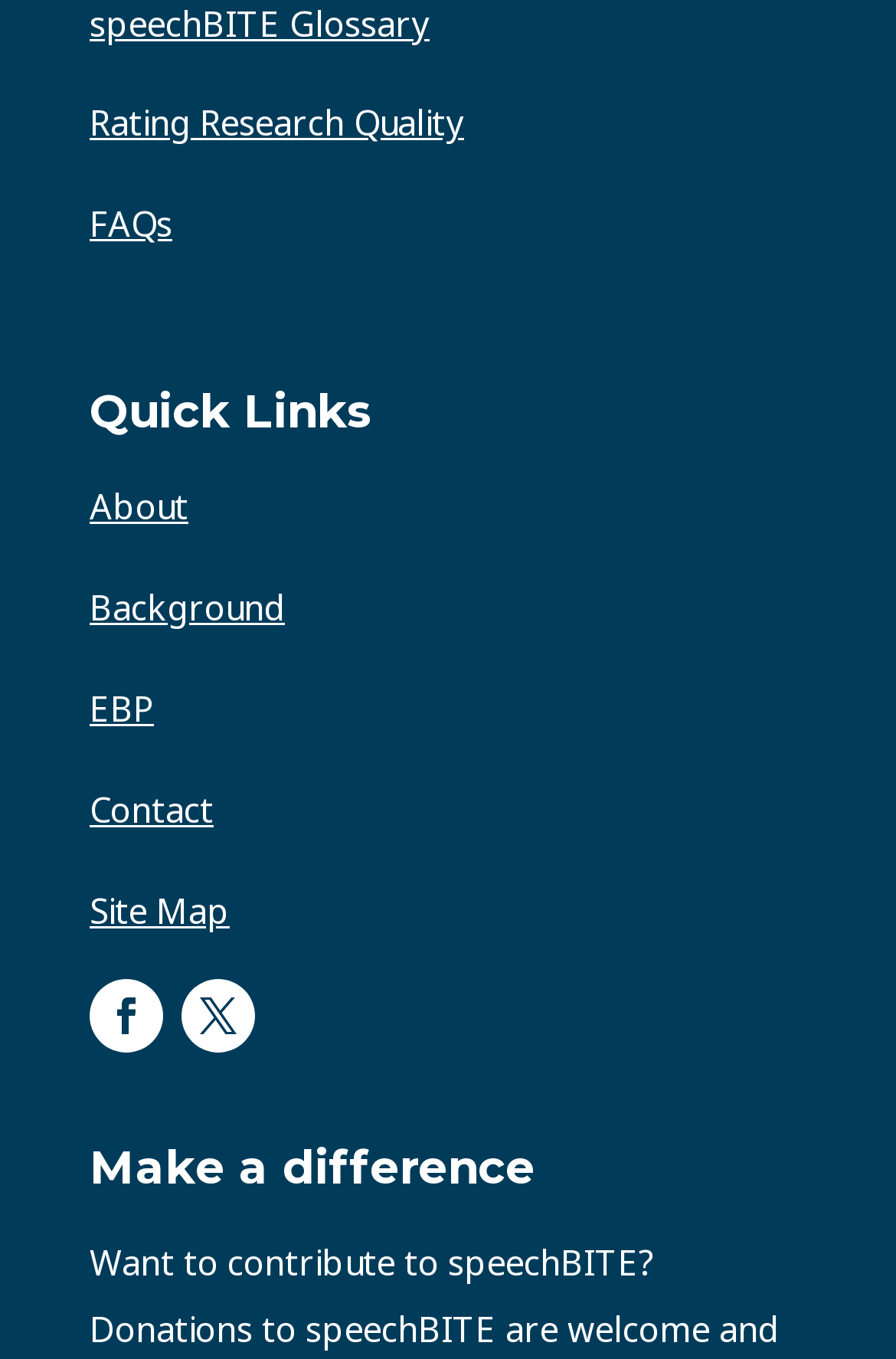Use a single word or phrase to answer the question: 
What is the first quick link?

Rating Research Quality